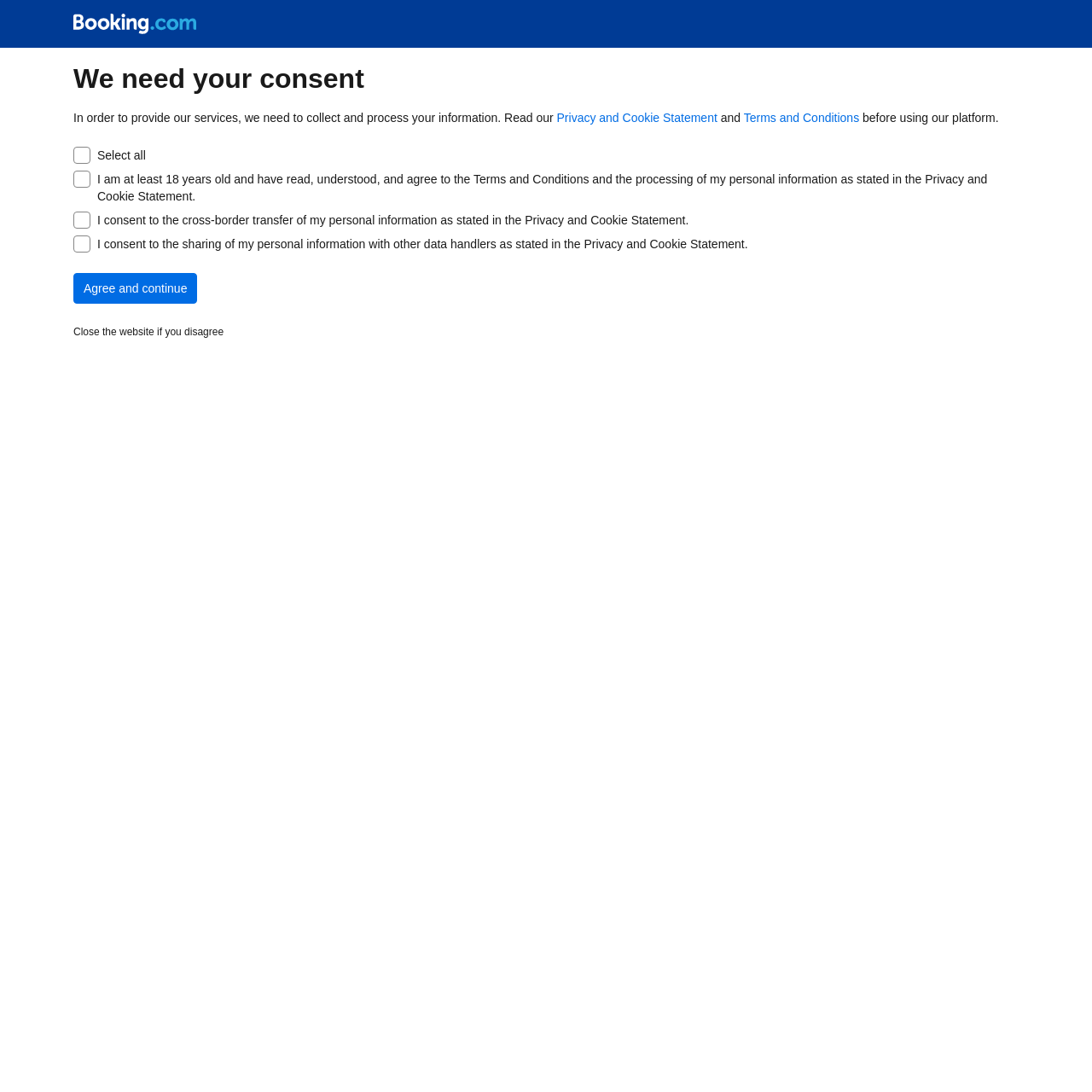Give the bounding box coordinates for this UI element: "Privacy and Cookie Statement". The coordinates should be four float numbers between 0 and 1, arranged as [left, top, right, bottom].

[0.51, 0.102, 0.657, 0.114]